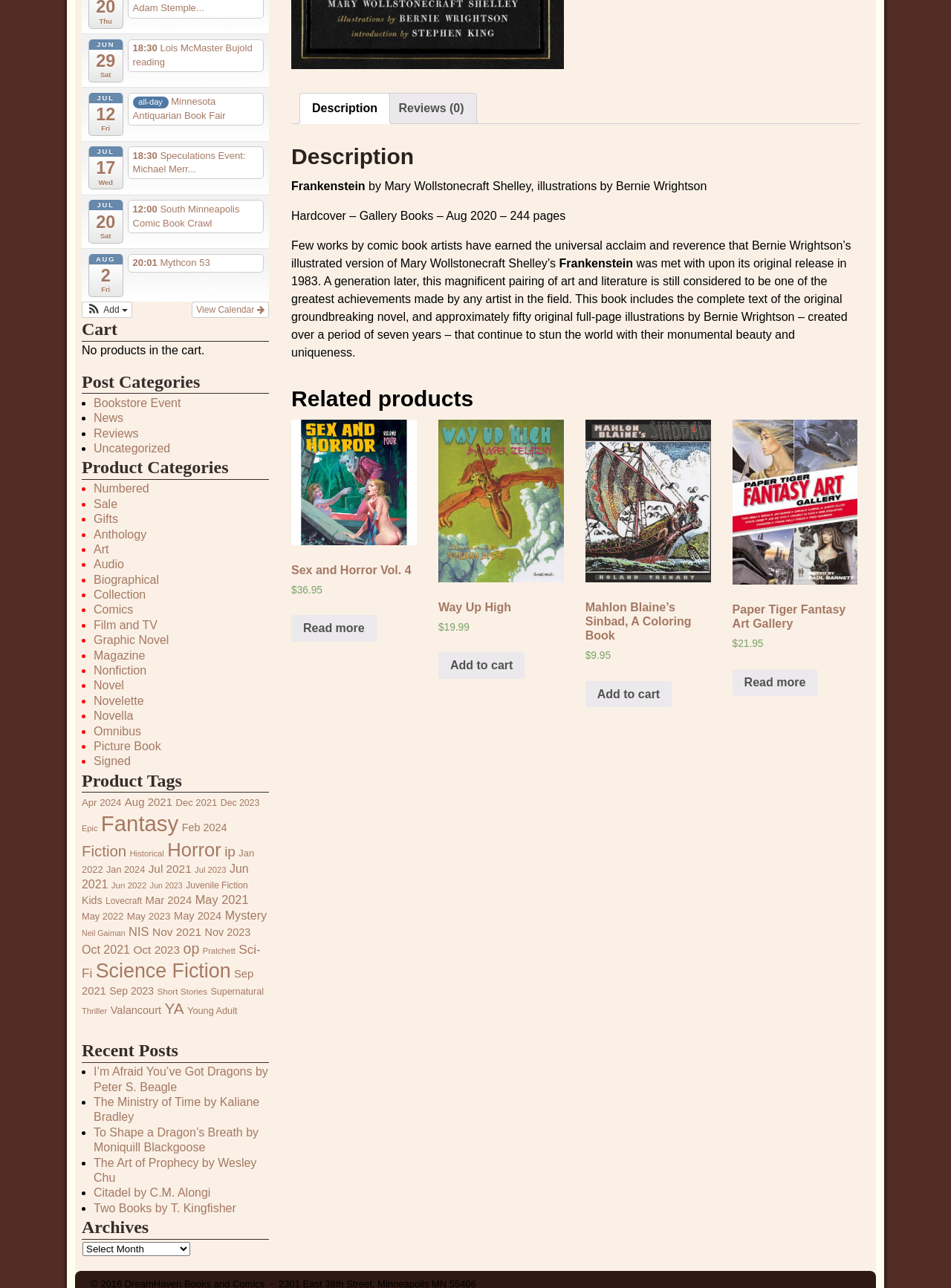Bounding box coordinates should be provided in the format (top-left x, top-left y, bottom-right x, bottom-right y) with all values between 0 and 1. Identify the bounding box for this UI element: Jul 20 Sat

[0.093, 0.155, 0.129, 0.189]